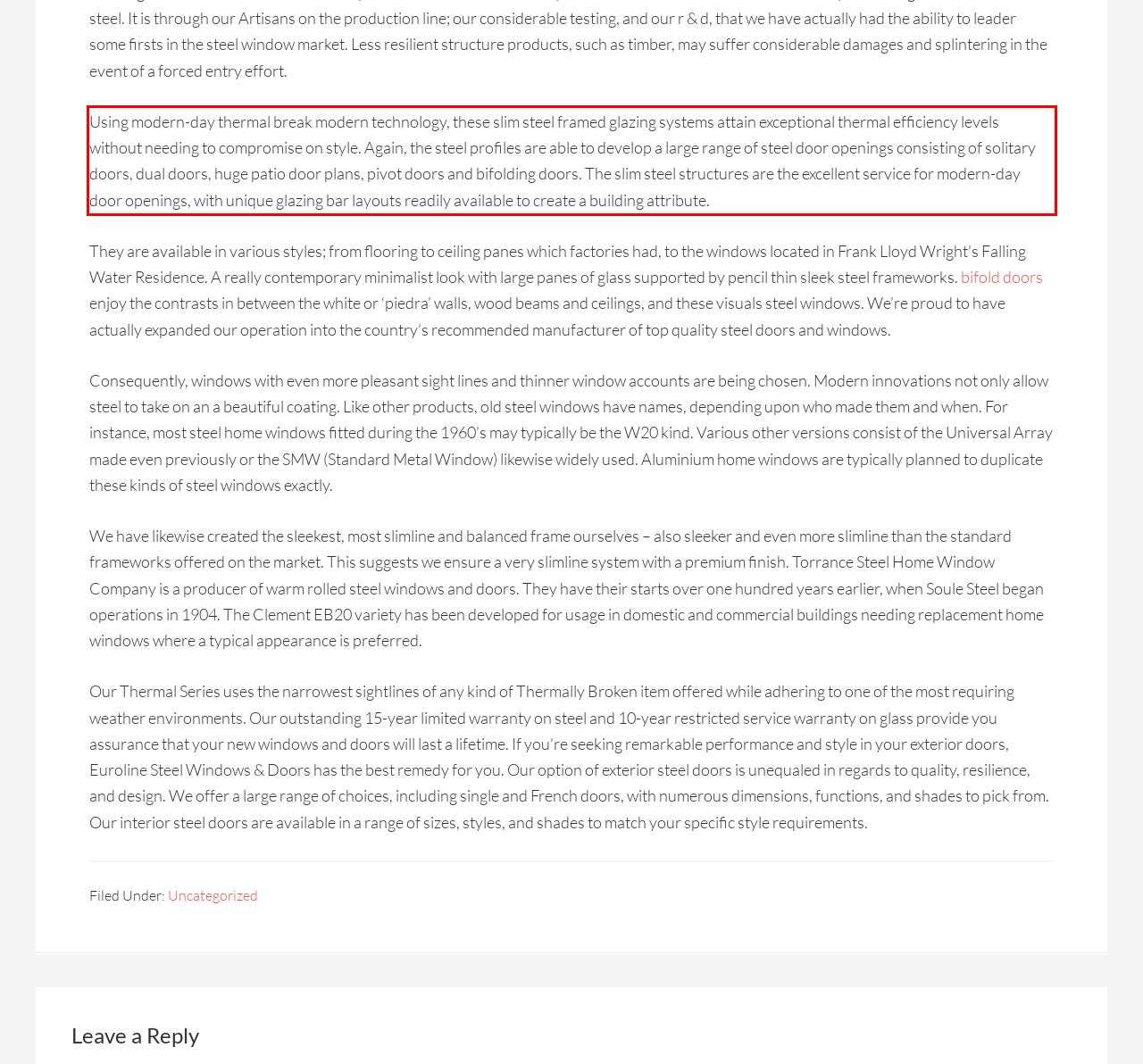You have a webpage screenshot with a red rectangle surrounding a UI element. Extract the text content from within this red bounding box.

Using modern-day thermal break modern technology, these slim steel framed glazing systems attain exceptional thermal efficiency levels without needing to compromise on style. Again, the steel profiles are able to develop a large range of steel door openings consisting of solitary doors, dual doors, huge patio door plans, pivot doors and bifolding doors. The slim steel structures are the excellent service for modern-day door openings, with unique glazing bar layouts readily available to create a building attribute.